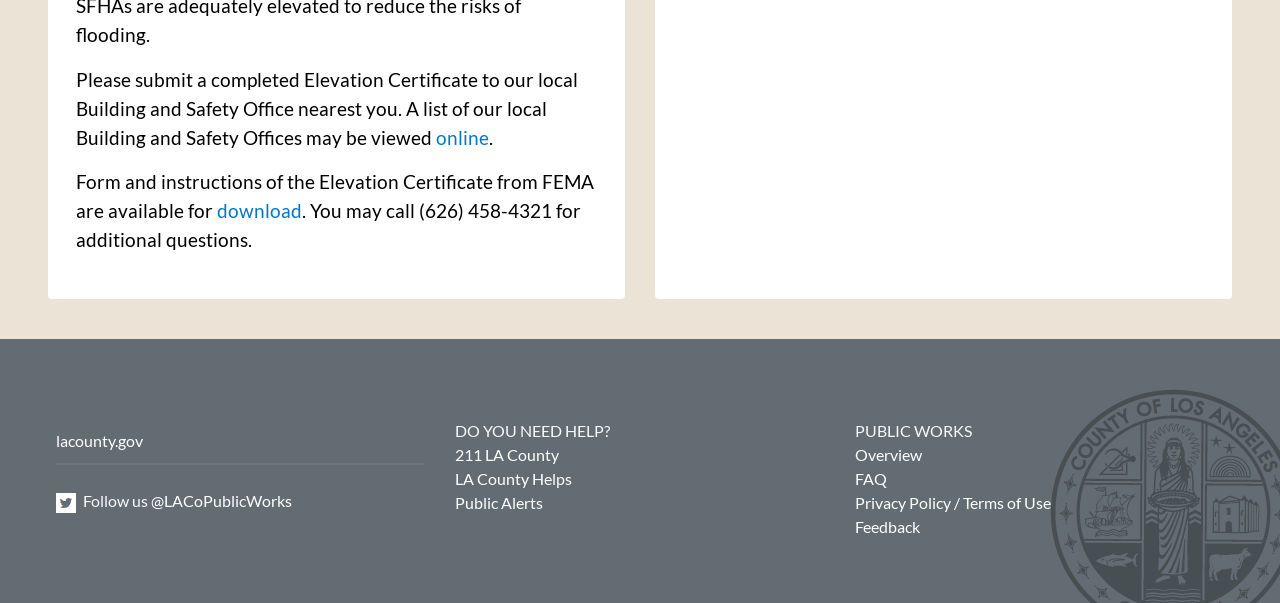How many options are available under 'DO YOU NEED HELP?'
Based on the screenshot, respond with a single word or phrase.

3